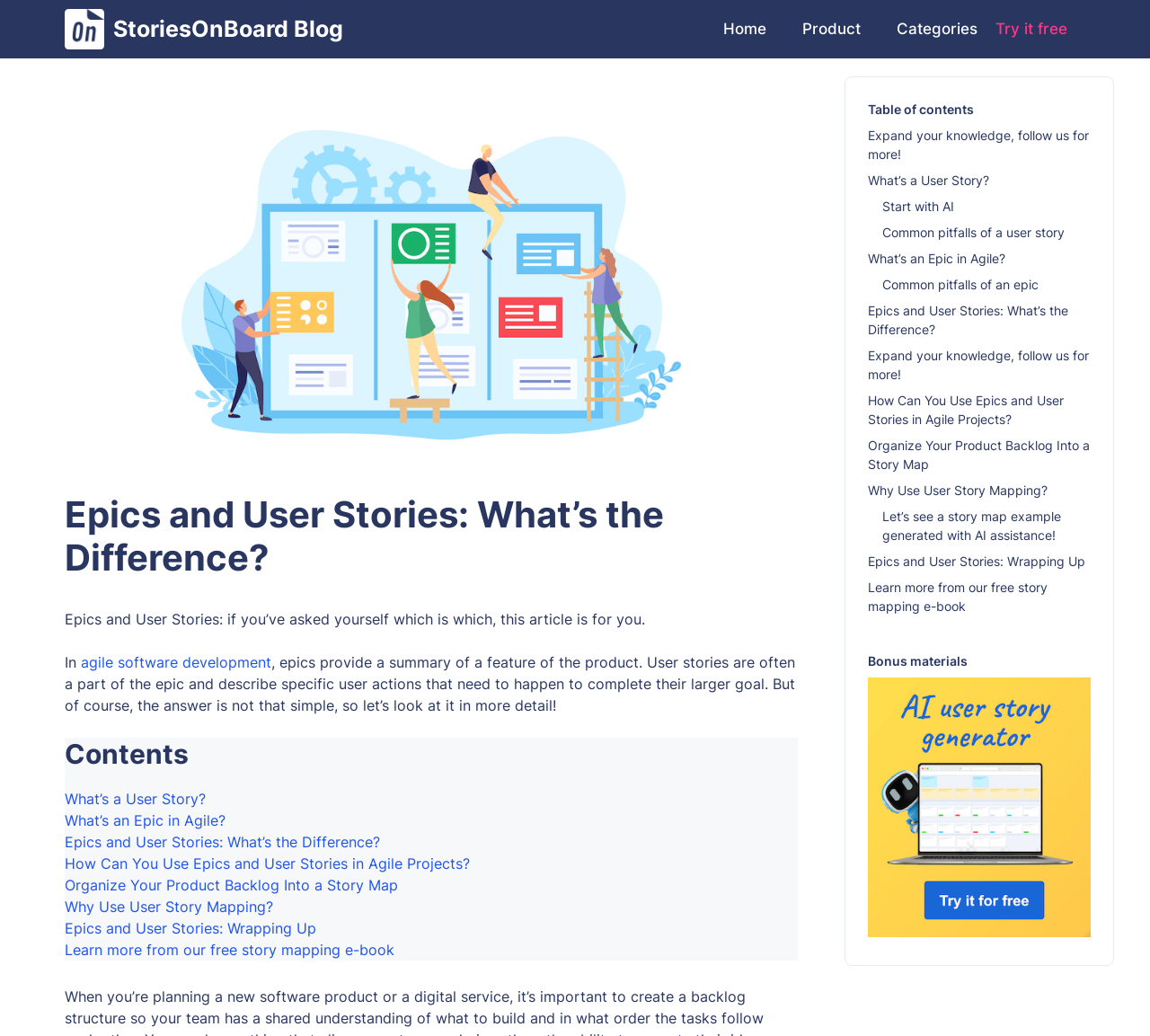Please determine the bounding box coordinates of the area that needs to be clicked to complete this task: 'Click on the 'Try it free' button'. The coordinates must be four float numbers between 0 and 1, formatted as [left, top, right, bottom].

[0.85, 0.0, 0.944, 0.056]